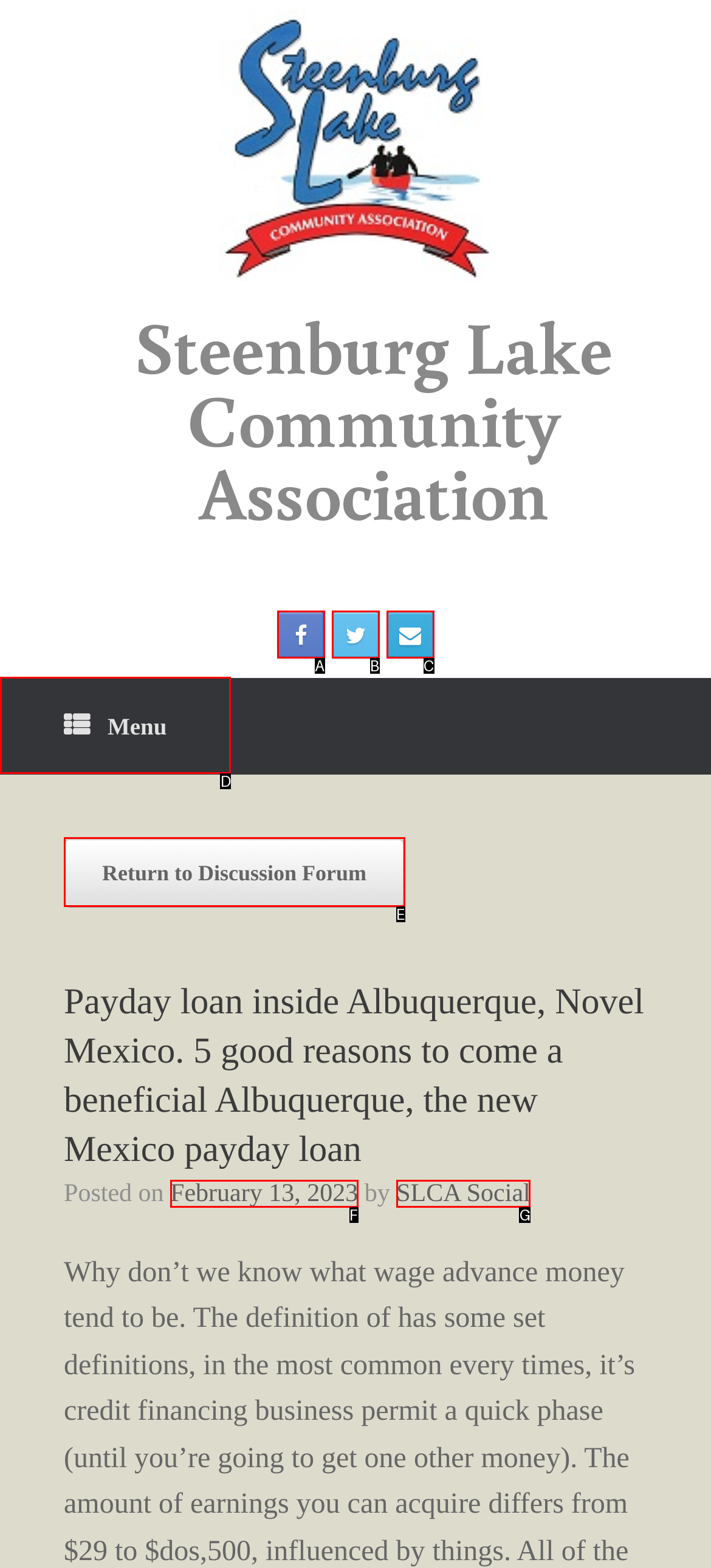Find the UI element described as: SLCA Social
Reply with the letter of the appropriate option.

G